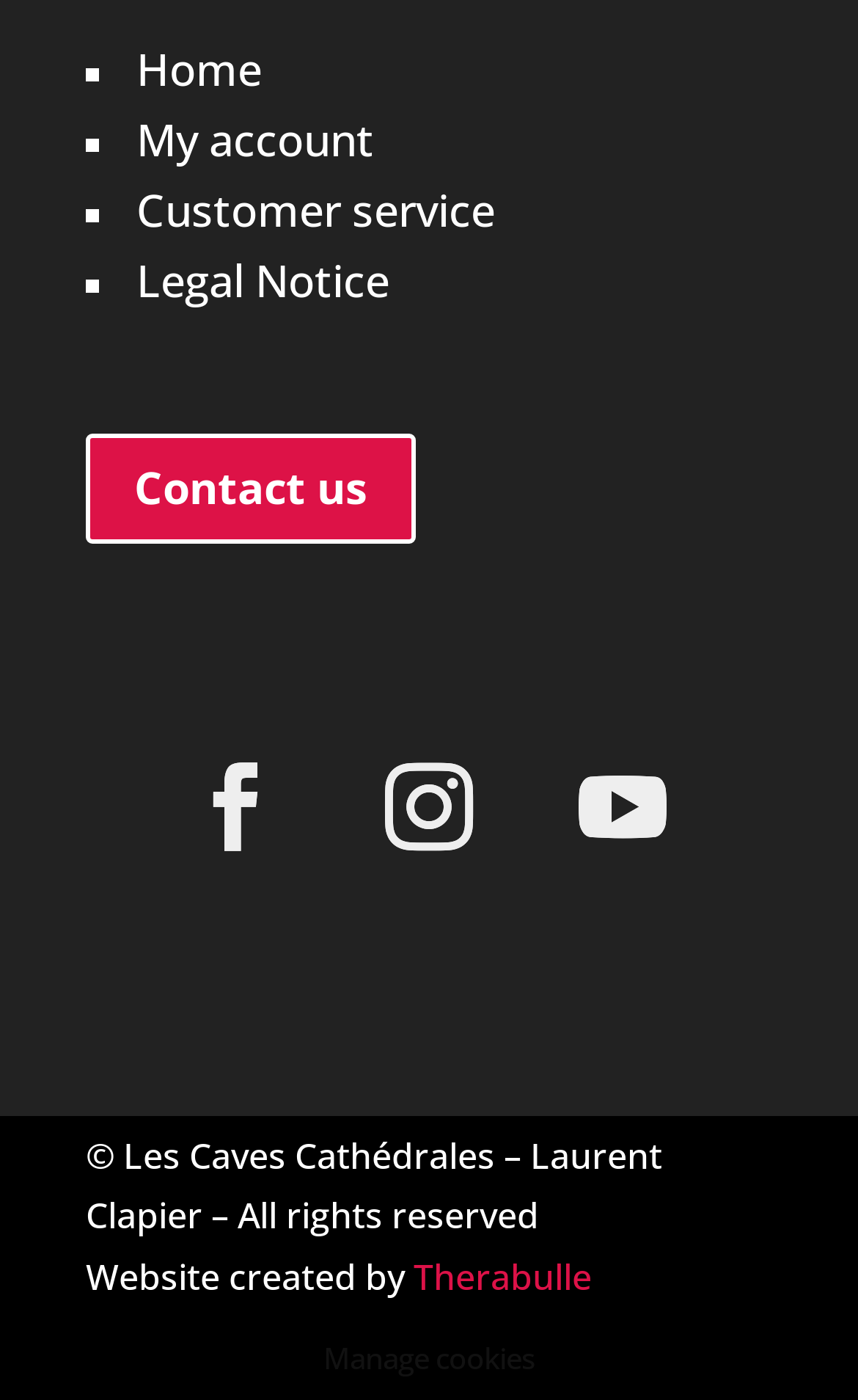From the details in the image, provide a thorough response to the question: Who created the website?

I found the information about the website creator at the bottom of the webpage, which states 'Website created by Therabulle'.